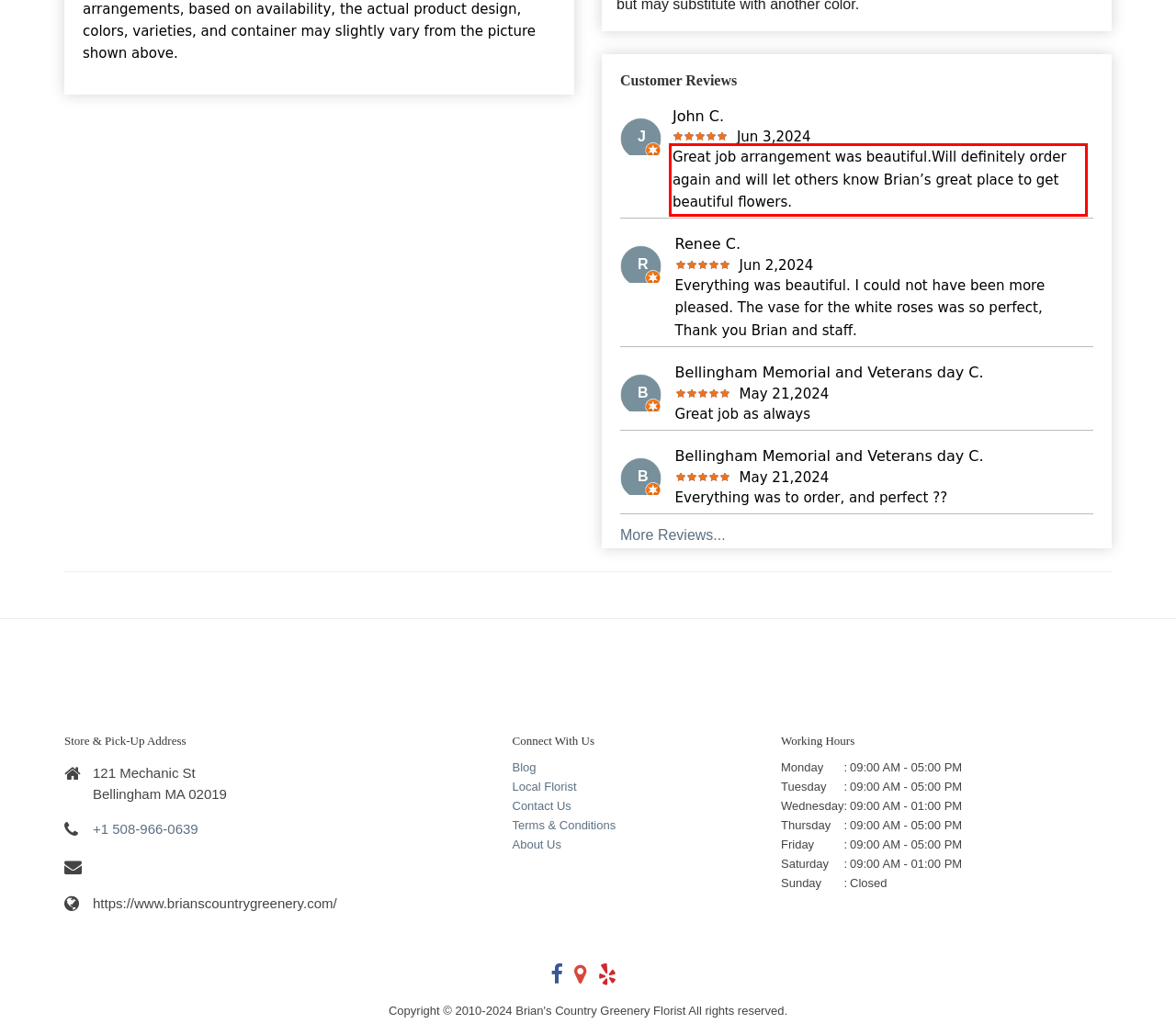Look at the provided screenshot of the webpage and perform OCR on the text within the red bounding box.

Great job arrangement was beautiful.Will definitely order again and will let others know Brian’s great place to get beautiful flowers.